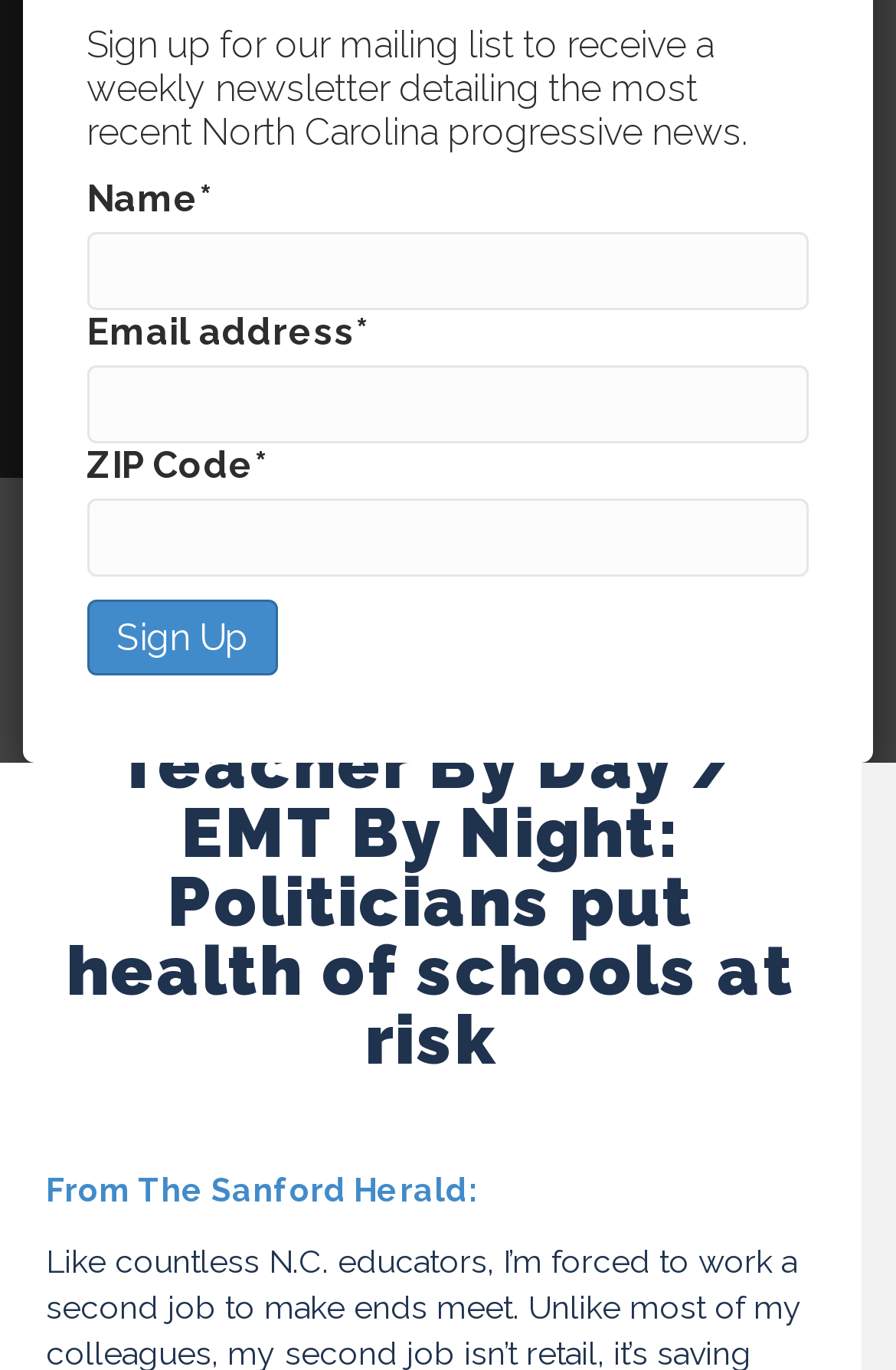Show the bounding box coordinates for the HTML element as described: "Alanna Joyner".

[0.524, 0.067, 0.76, 0.094]